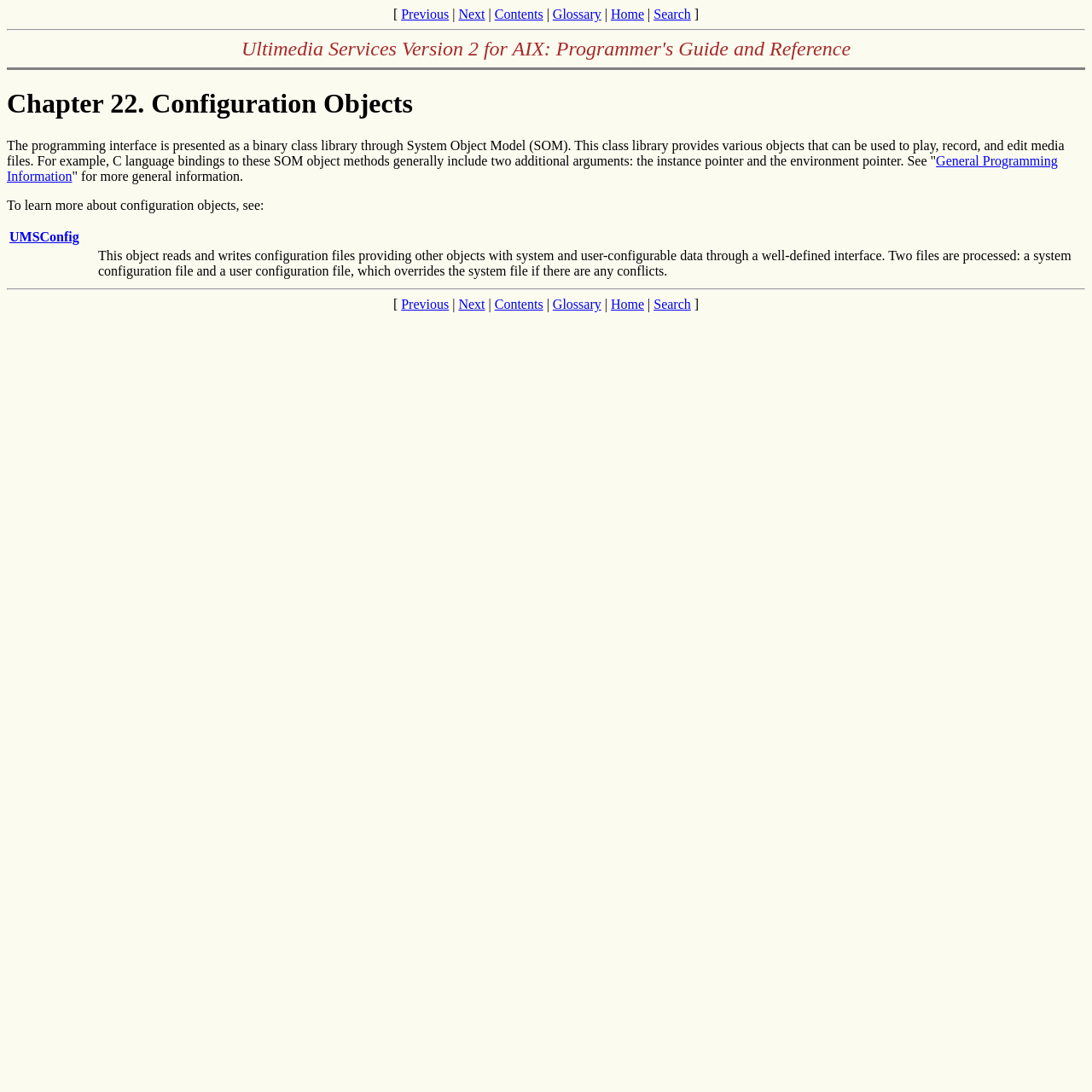Please provide a comprehensive response to the question below by analyzing the image: 
What is the main topic of this chapter?

Based on the heading 'Chapter 22. Configuration Objects' and the content of the webpage, it is clear that the main topic of this chapter is Configuration Objects.